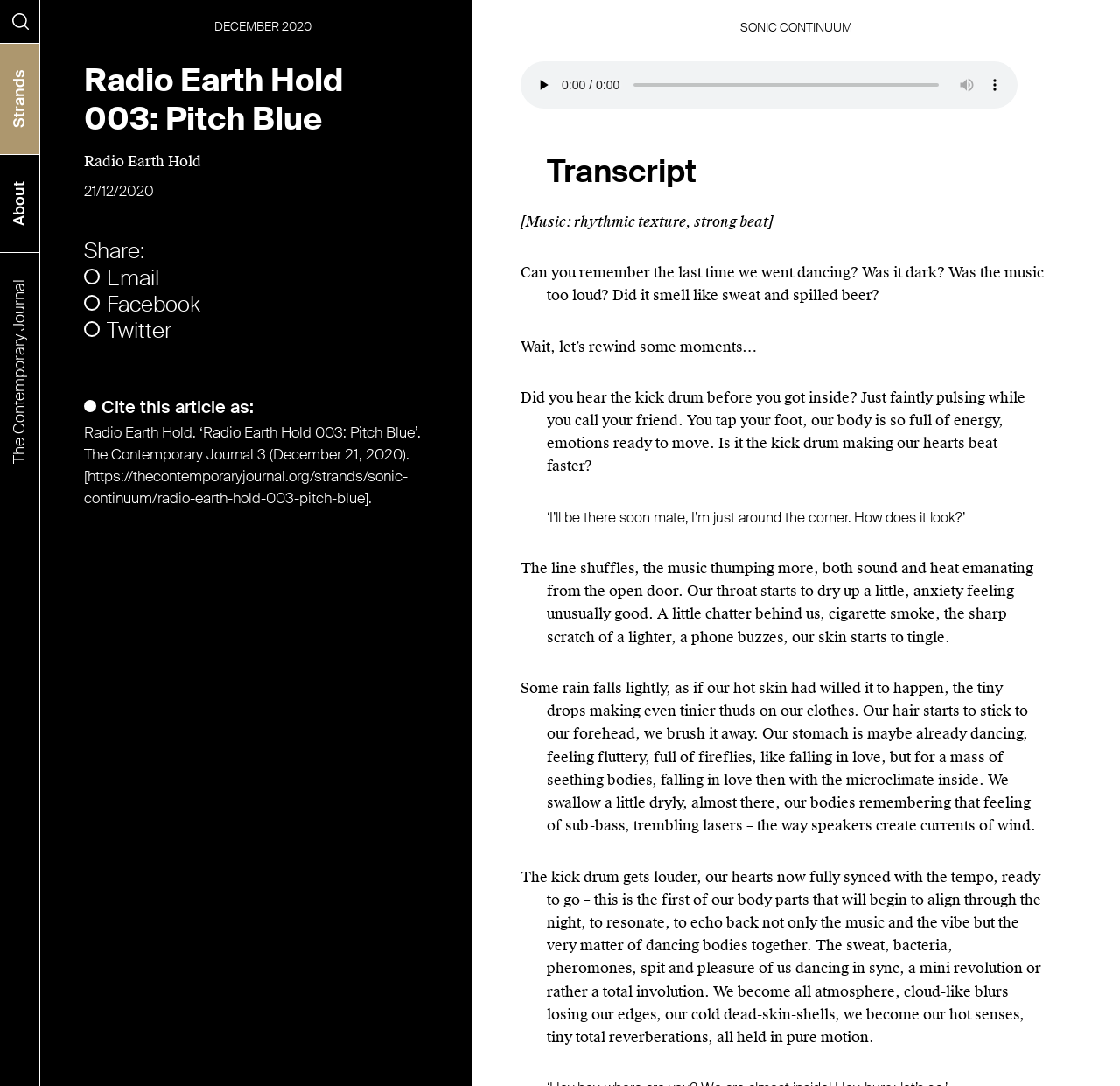What is the name of the strand that this article belongs to?
Respond to the question with a single word or phrase according to the image.

Sonic Continuum